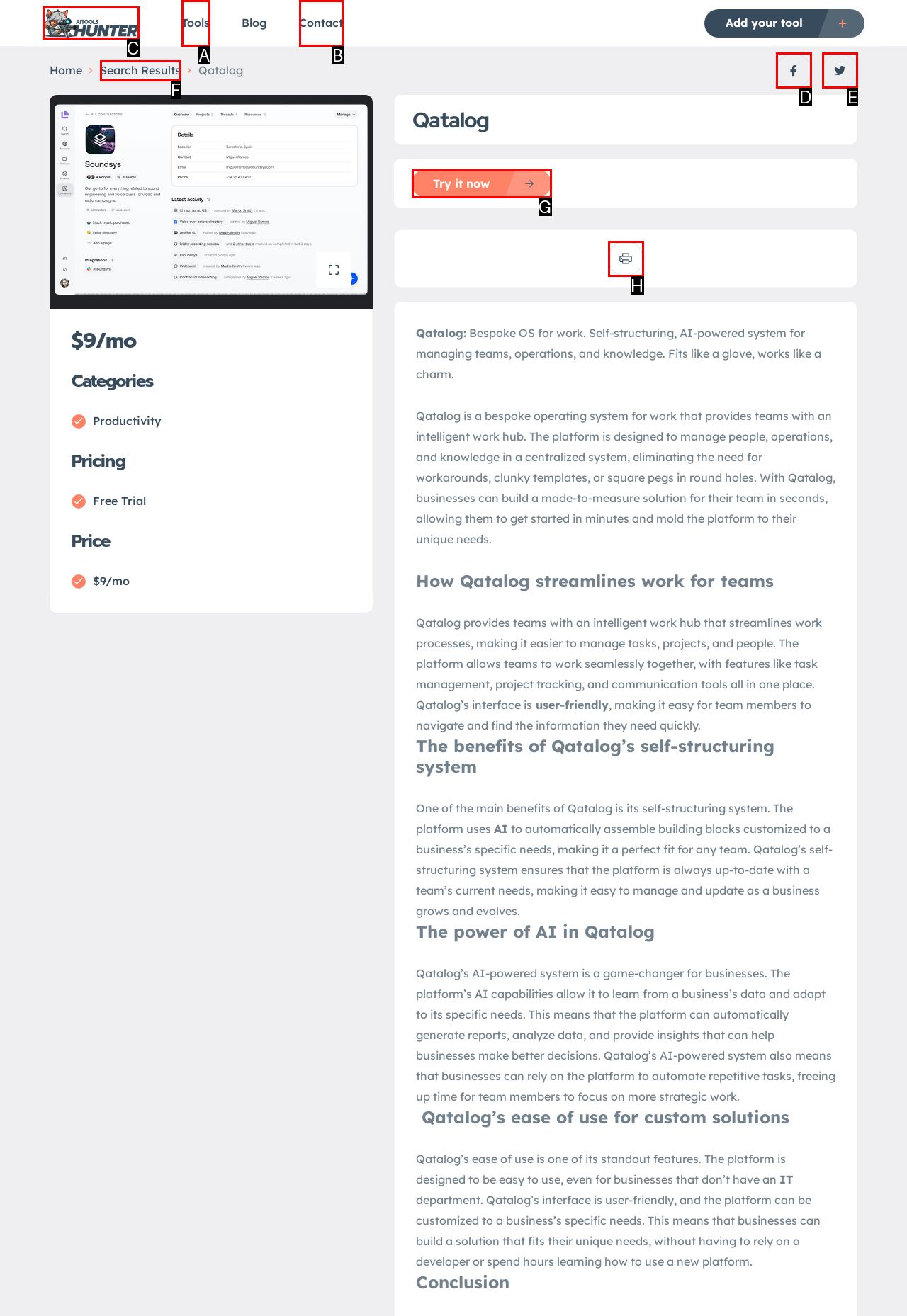Identify the letter of the option that best matches the following description: Search Results. Respond with the letter directly.

F